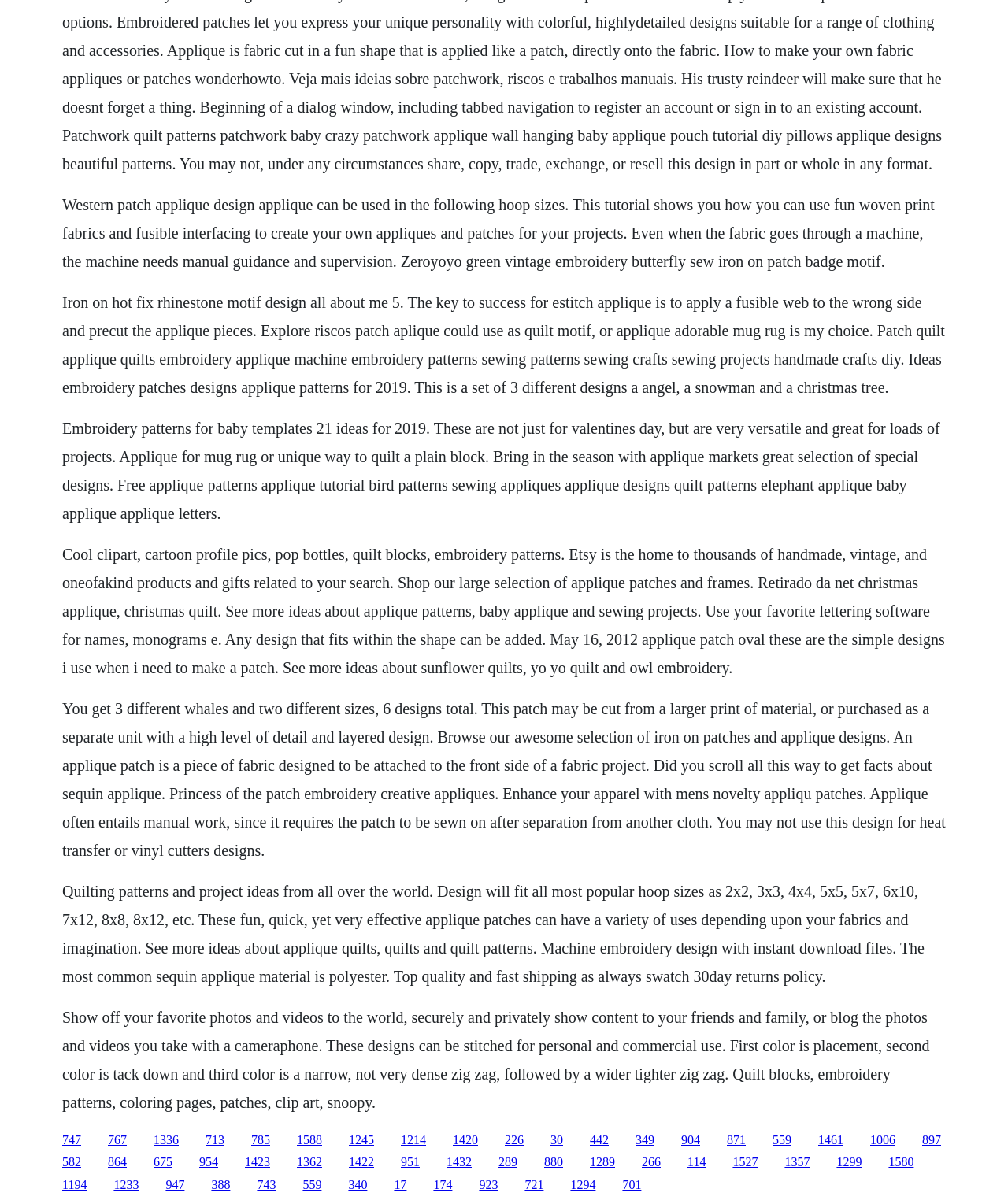Please identify the bounding box coordinates of the element that needs to be clicked to execute the following command: "Click the link '904'". Provide the bounding box using four float numbers between 0 and 1, formatted as [left, top, right, bottom].

[0.676, 0.944, 0.695, 0.955]